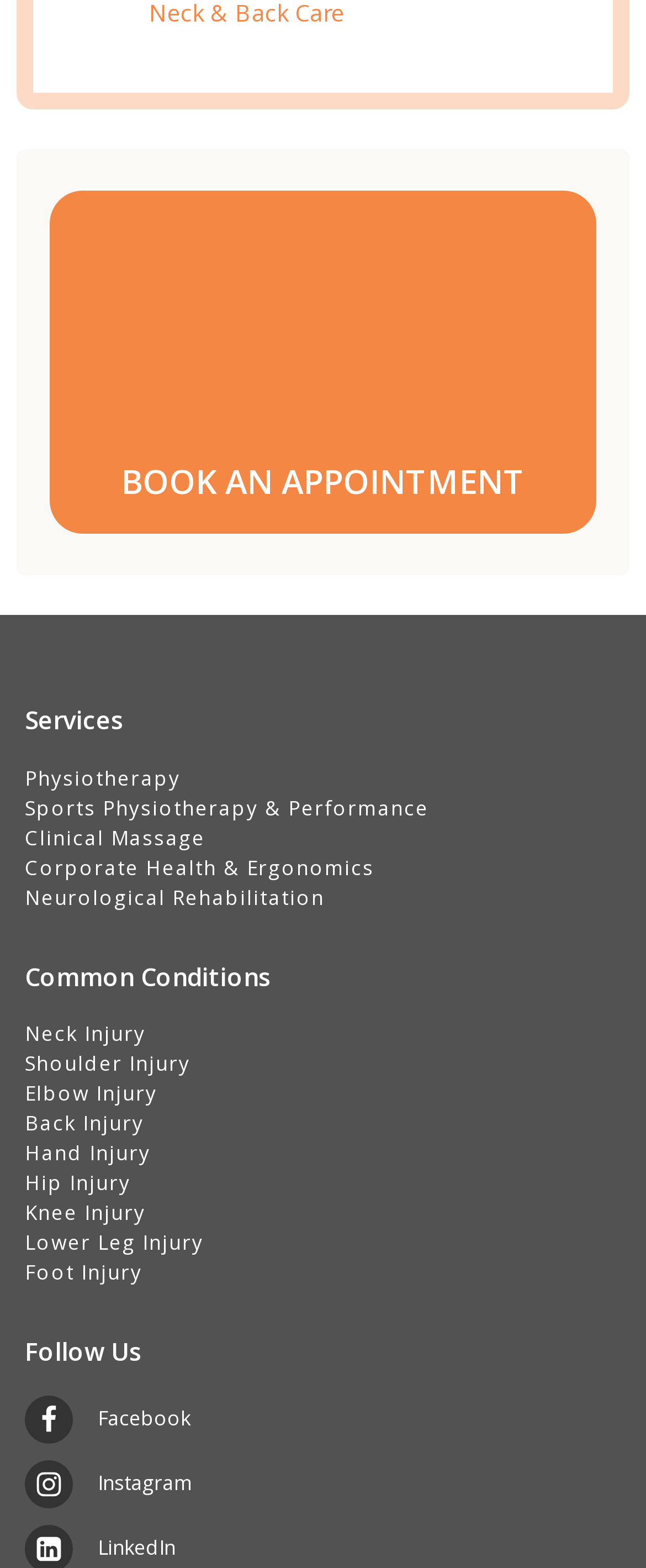What types of injuries are treated by this clinic?
Carefully examine the image and provide a detailed answer to the question.

The webpage has a section titled 'Common Conditions' which lists various types of injuries treated by the clinic, including Neck Injury, Shoulder Injury, Elbow Injury, Back Injury, Hand Injury, Hip Injury, Knee Injury, Lower Leg Injury, and Foot Injury.